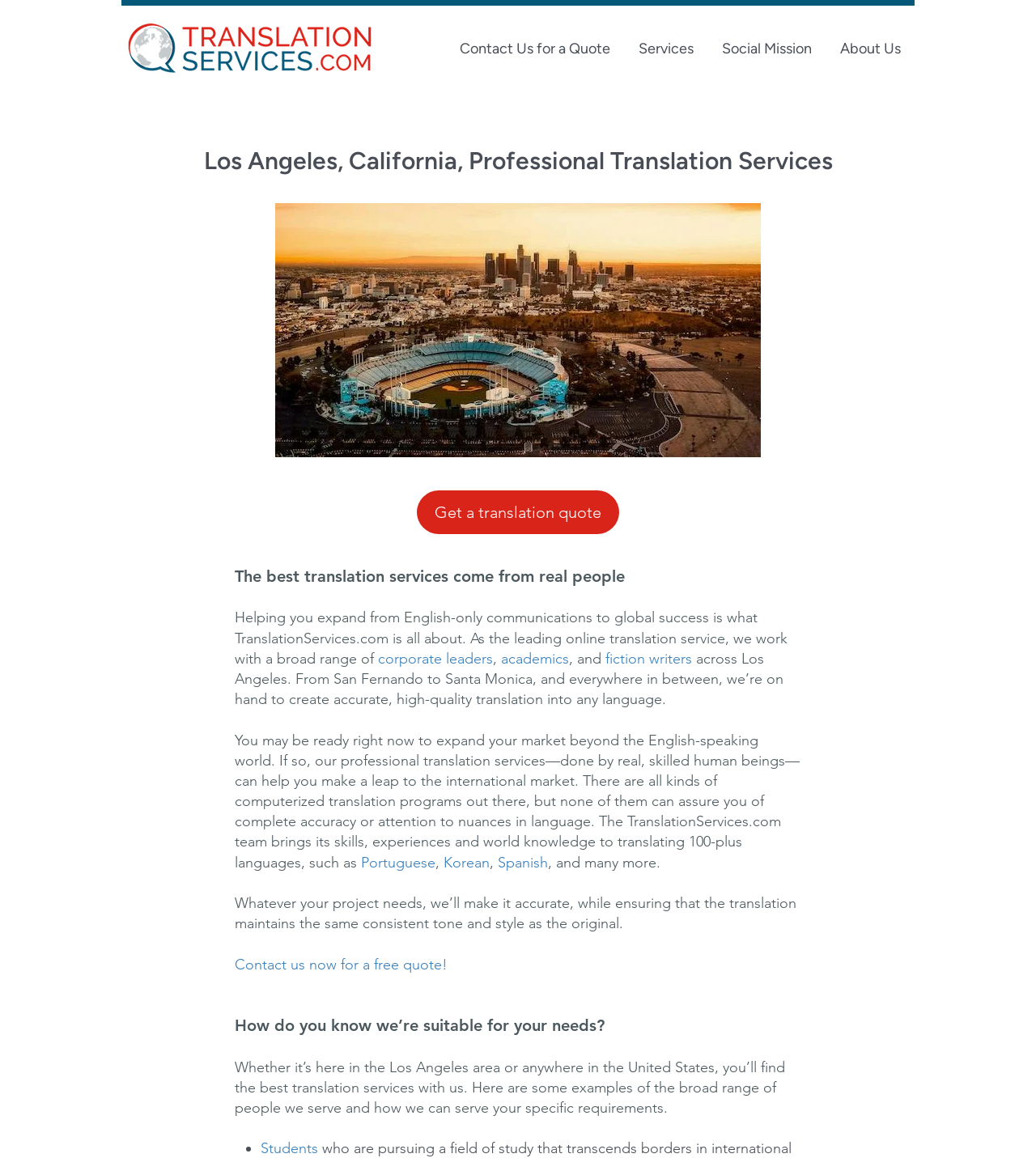Refer to the screenshot and answer the following question in detail:
What is the purpose of the 'Contact us now for a free quote!' link?

By examining the link element with the text 'Contact us now for a free quote!', I infer that its purpose is to allow users to request a free quote for their translation needs.